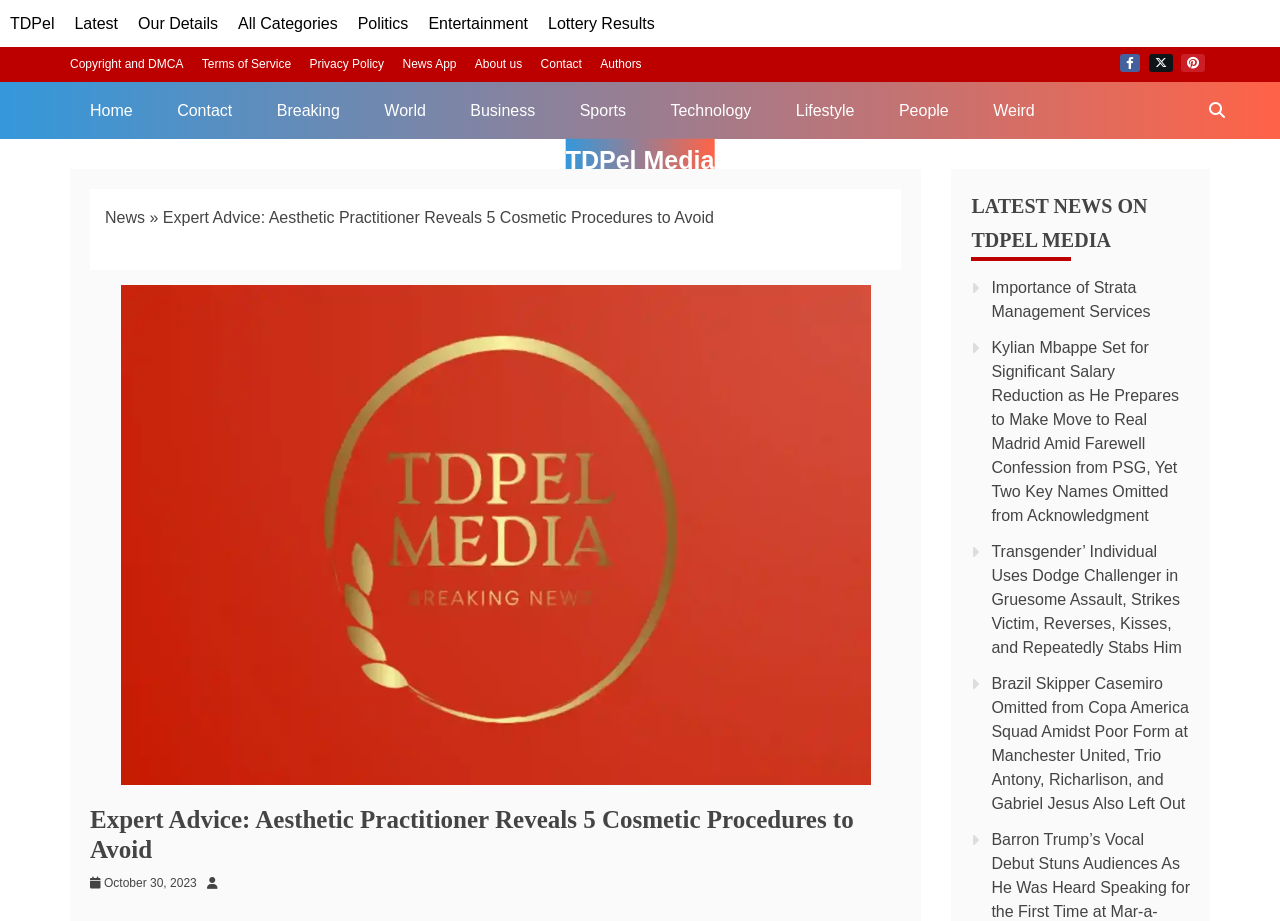What is the category of the news article?
Please answer the question as detailed as possible based on the image.

I determined the category of the news article by looking at the breadcrumbs navigation section, which shows the path 'News » Expert Advice: Aesthetic Practitioner Reveals 5 Cosmetic Procedures to Avoid'. This suggests that the article is categorized under 'Lifestyle' or 'Beauty'.